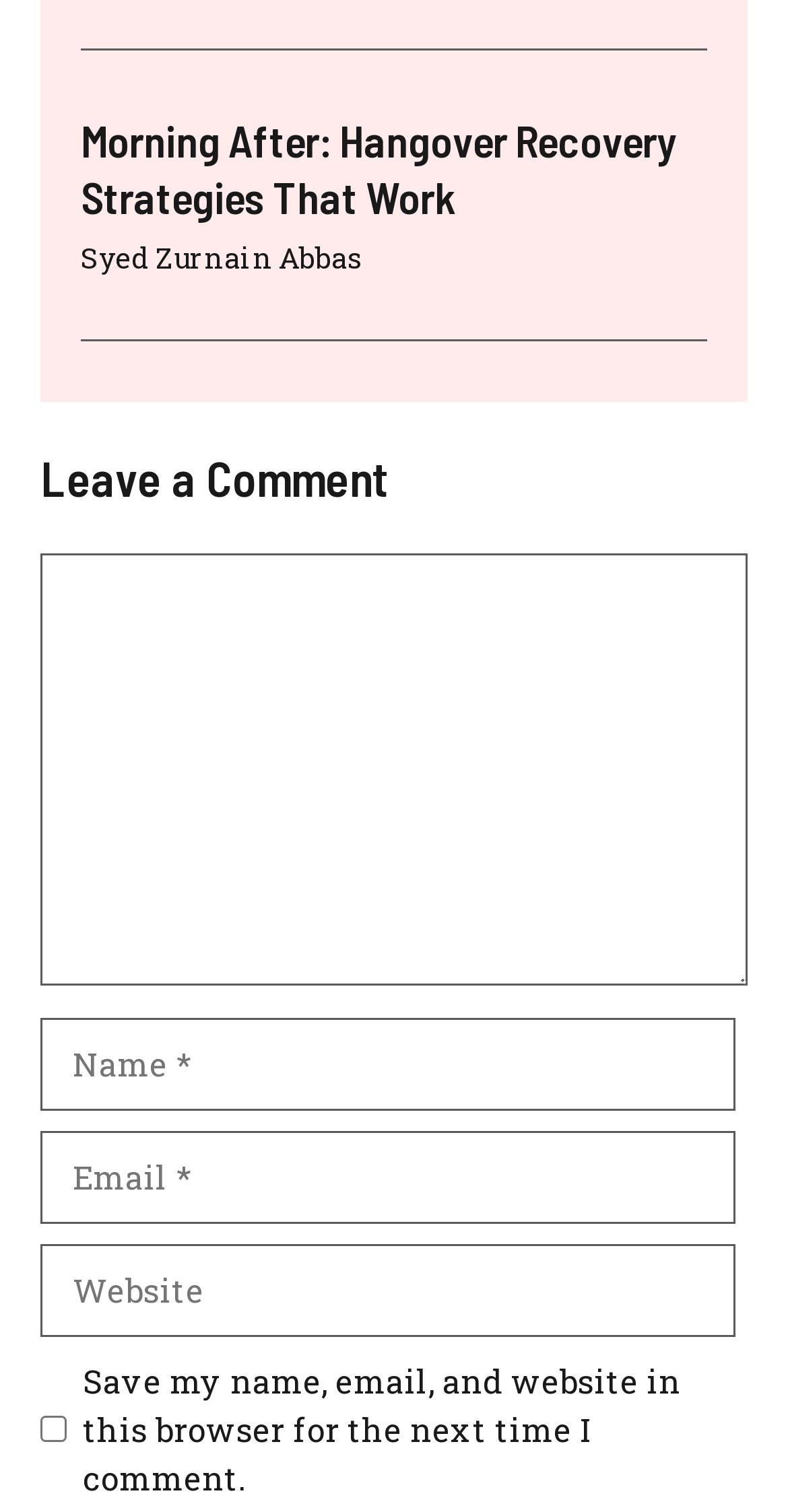How many fields are there in the comment section?
Using the image, answer in one word or phrase.

4